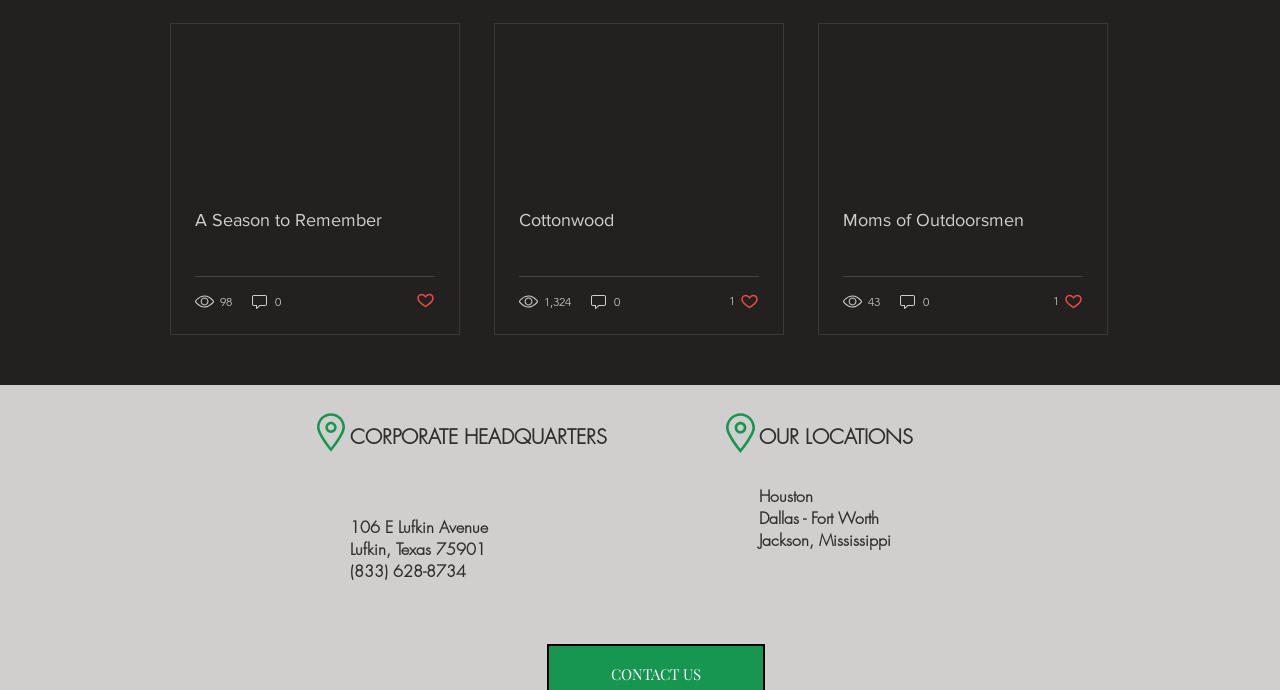Please answer the following question using a single word or phrase: 
What is the title of the first article?

A Season to Remember